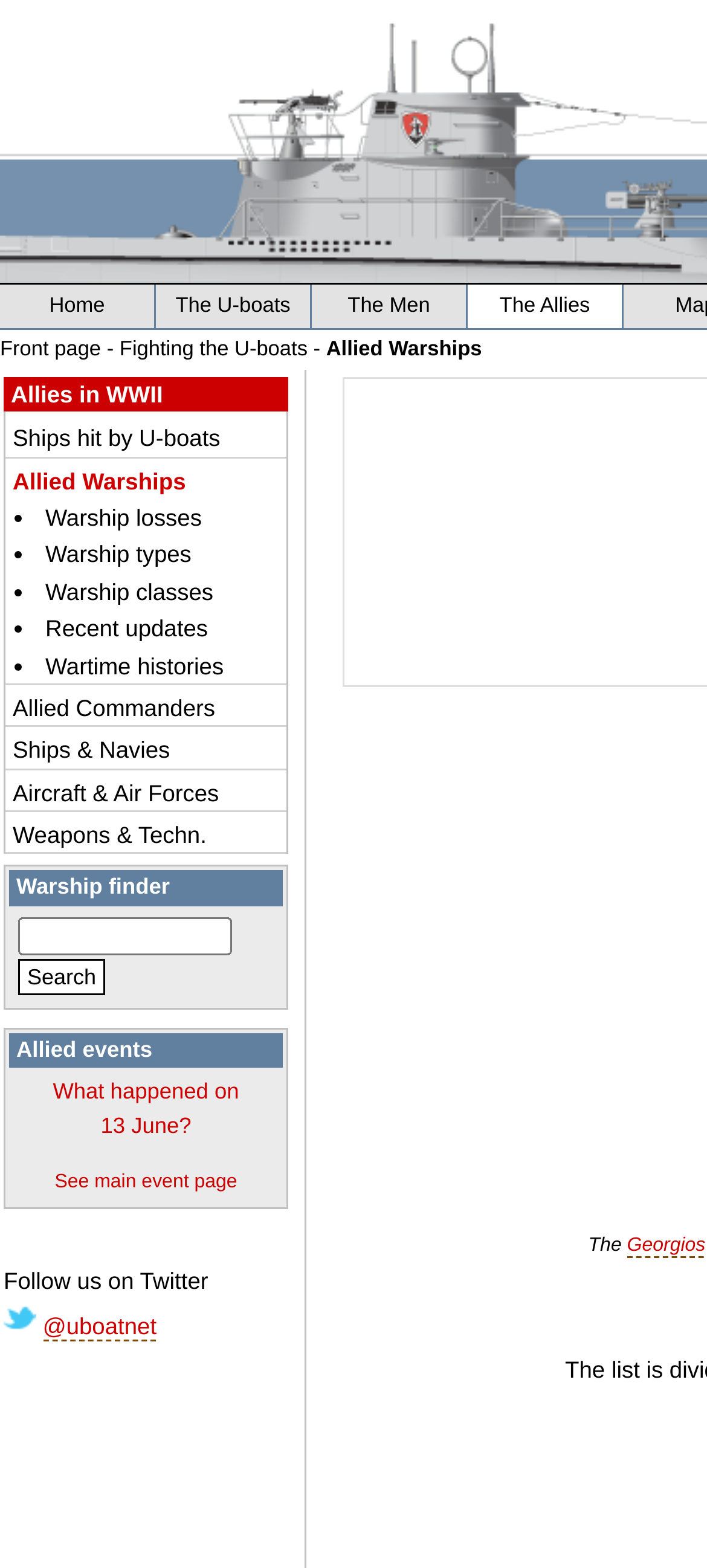Using the details from the image, please elaborate on the following question: What is the main topic of this webpage?

Based on the links and headings on the webpage, it appears that the main topic is about U-boats and Allied Warships, including their history, types, and battles during World War I and II.